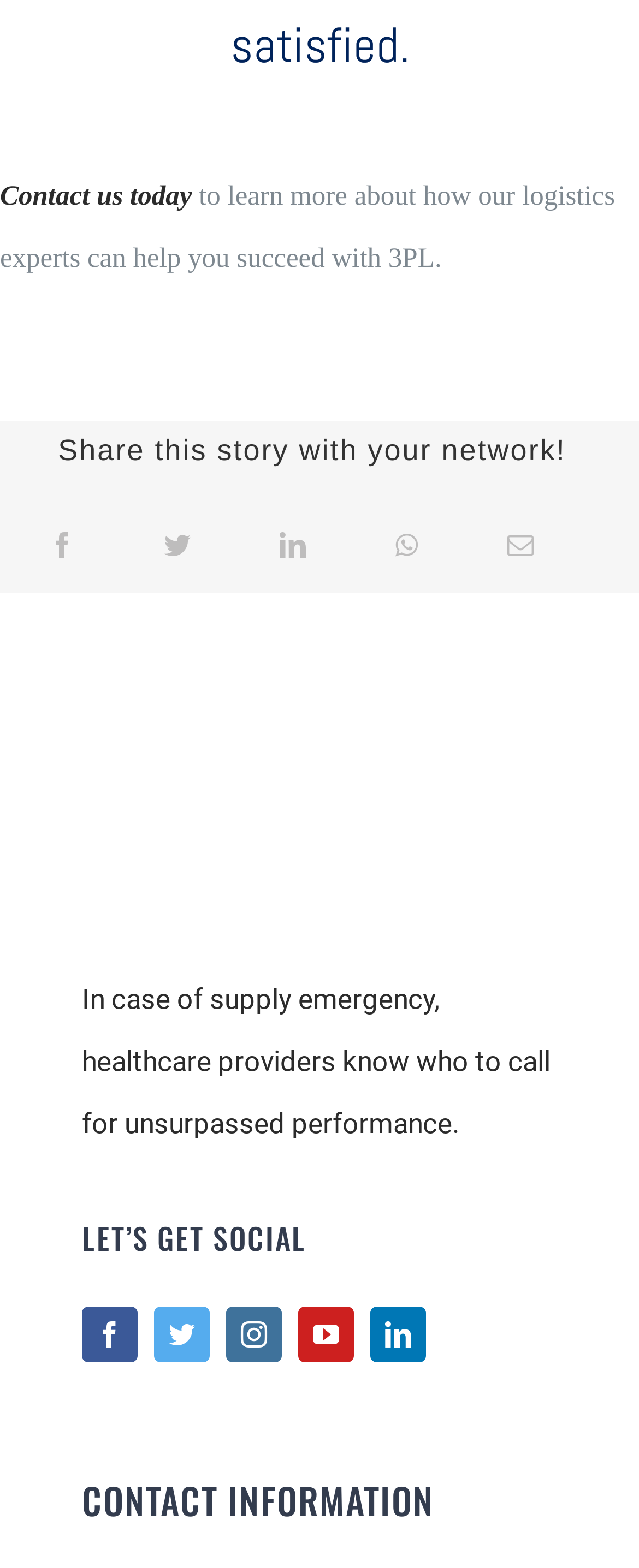Respond concisely with one word or phrase to the following query:
What is the category of the contact information?

General contact